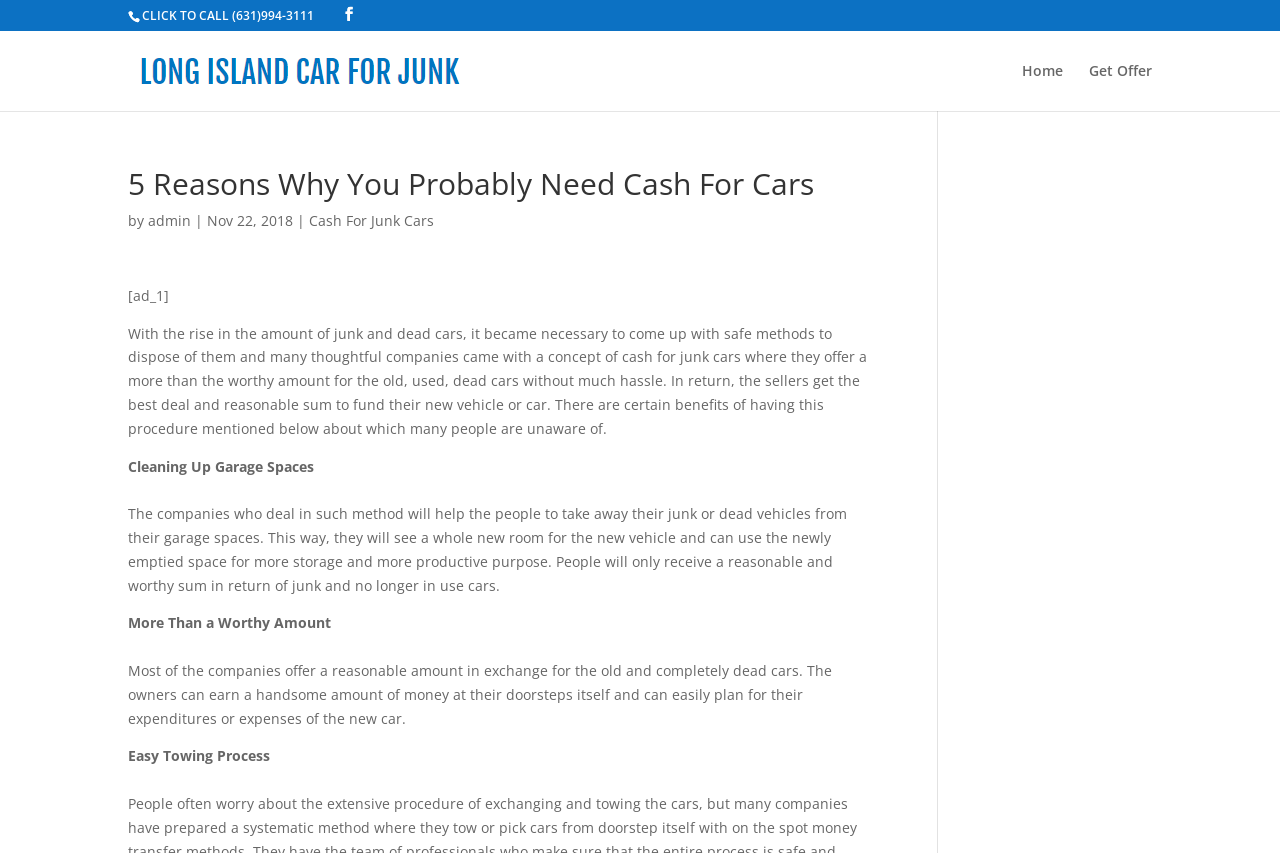What benefit does cleaning up garage spaces provide?
Using the image, answer in one word or phrase.

More storage space